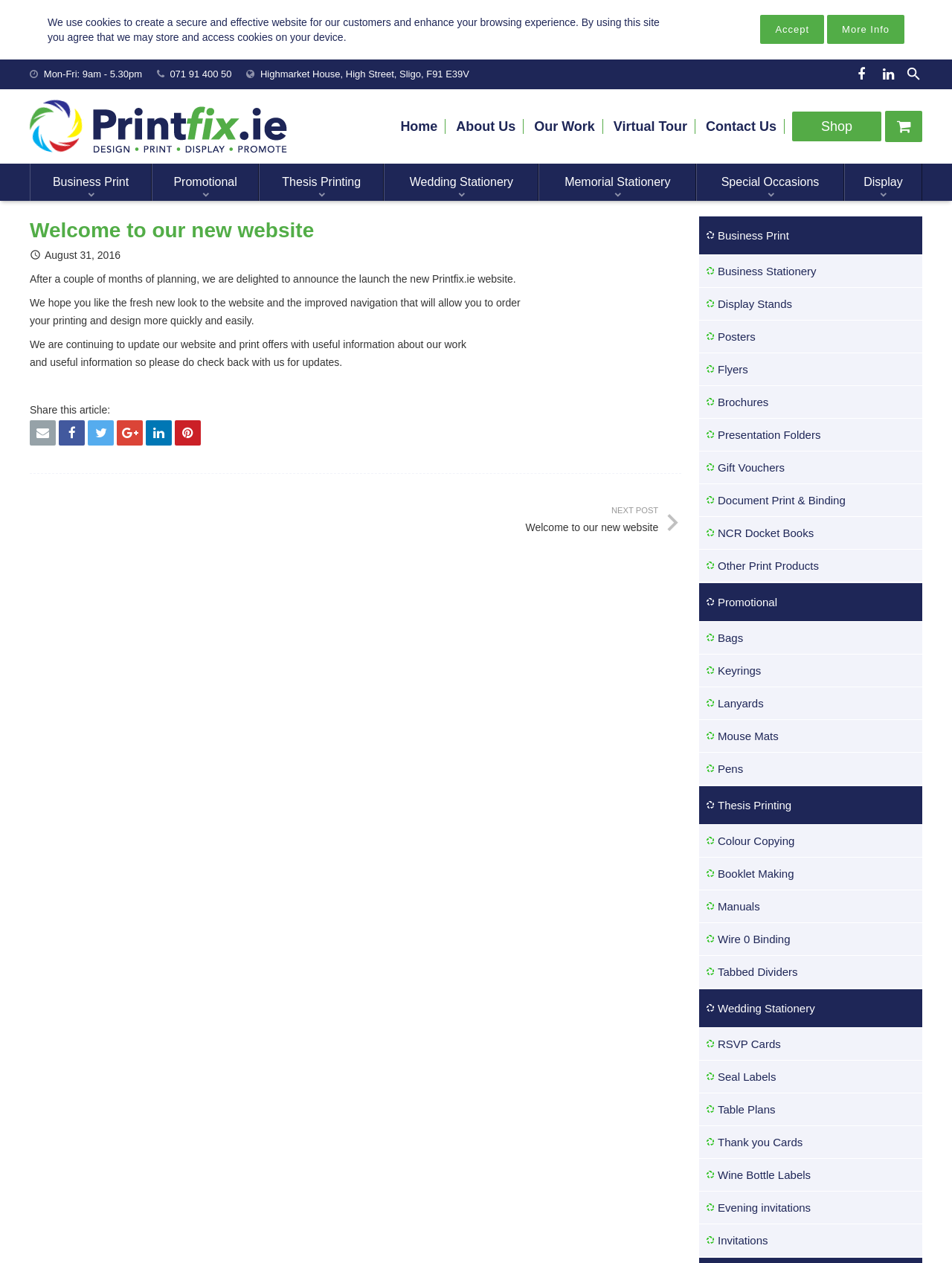Using the webpage screenshot and the element description Wine Bottle Labels, determine the bounding box coordinates. Specify the coordinates in the format (top-left x, top-left y, bottom-right x, bottom-right y) with values ranging from 0 to 1.

[0.734, 0.918, 0.969, 0.943]